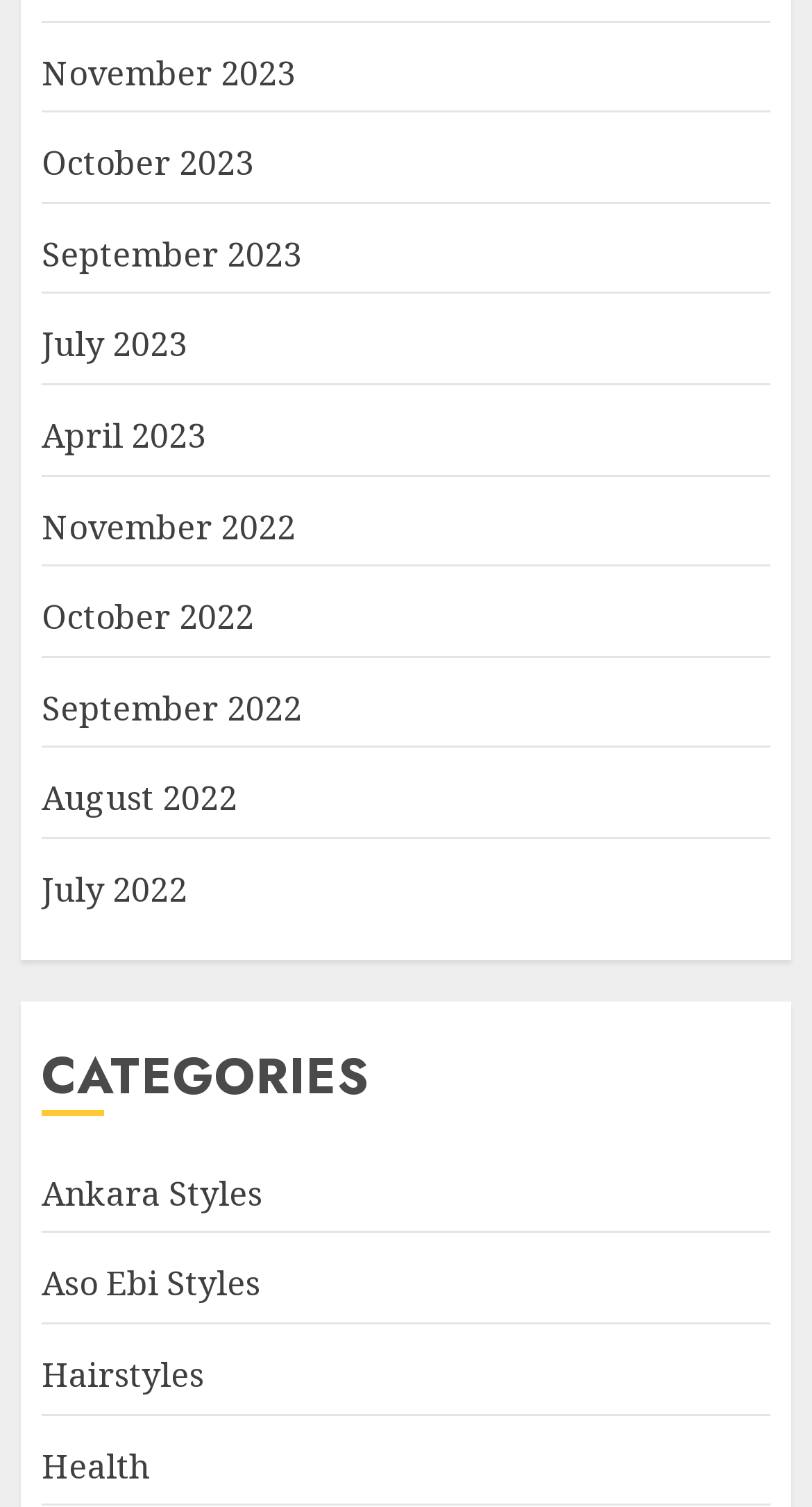Could you specify the bounding box coordinates for the clickable section to complete the following instruction: "Check Hairstyles"?

[0.051, 0.897, 0.251, 0.929]